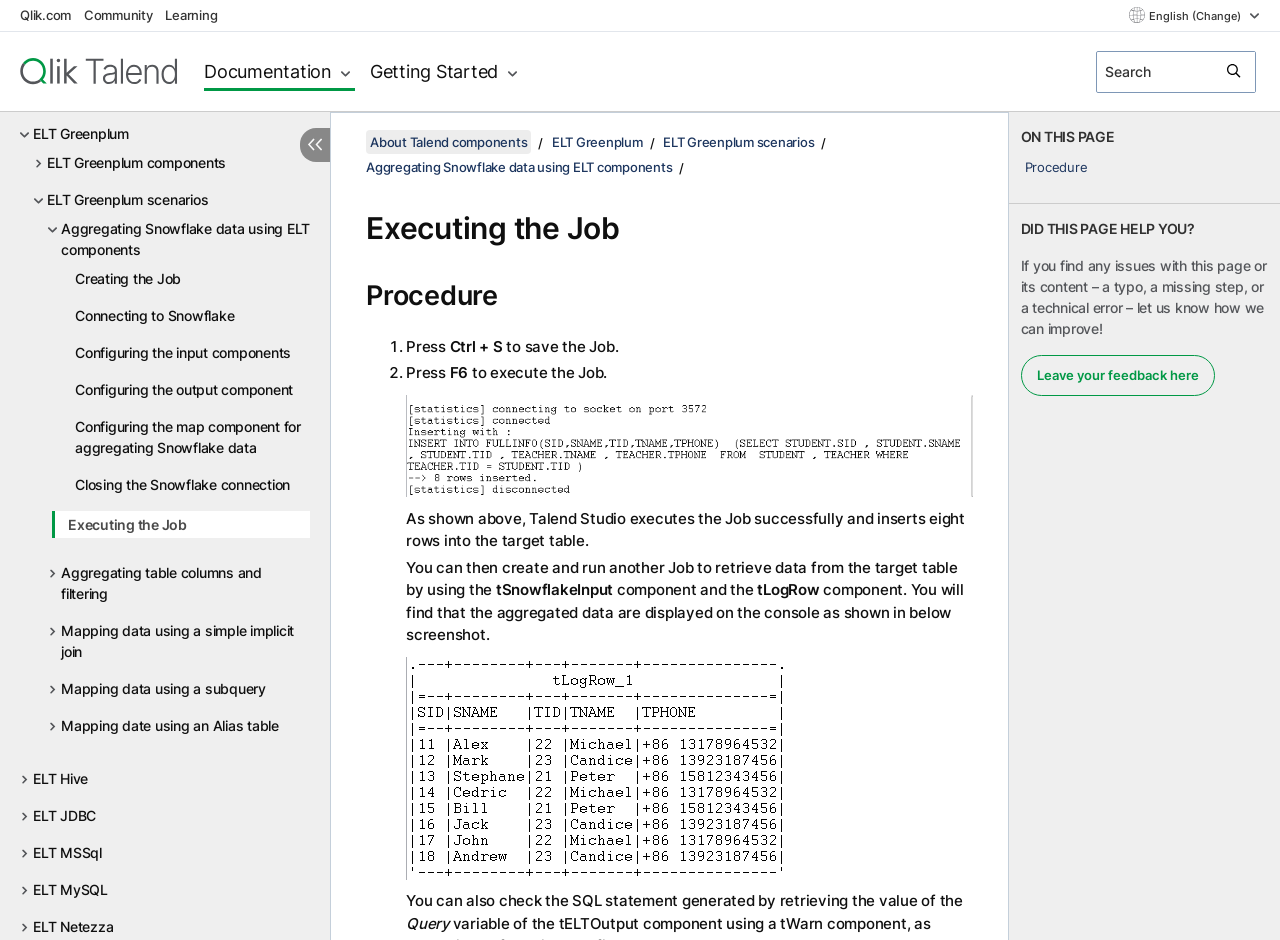Locate the bounding box coordinates of the area that needs to be clicked to fulfill the following instruction: "Click the 'Leave your feedback here' button". The coordinates should be in the format of four float numbers between 0 and 1, namely [left, top, right, bottom].

[0.797, 0.377, 0.949, 0.421]